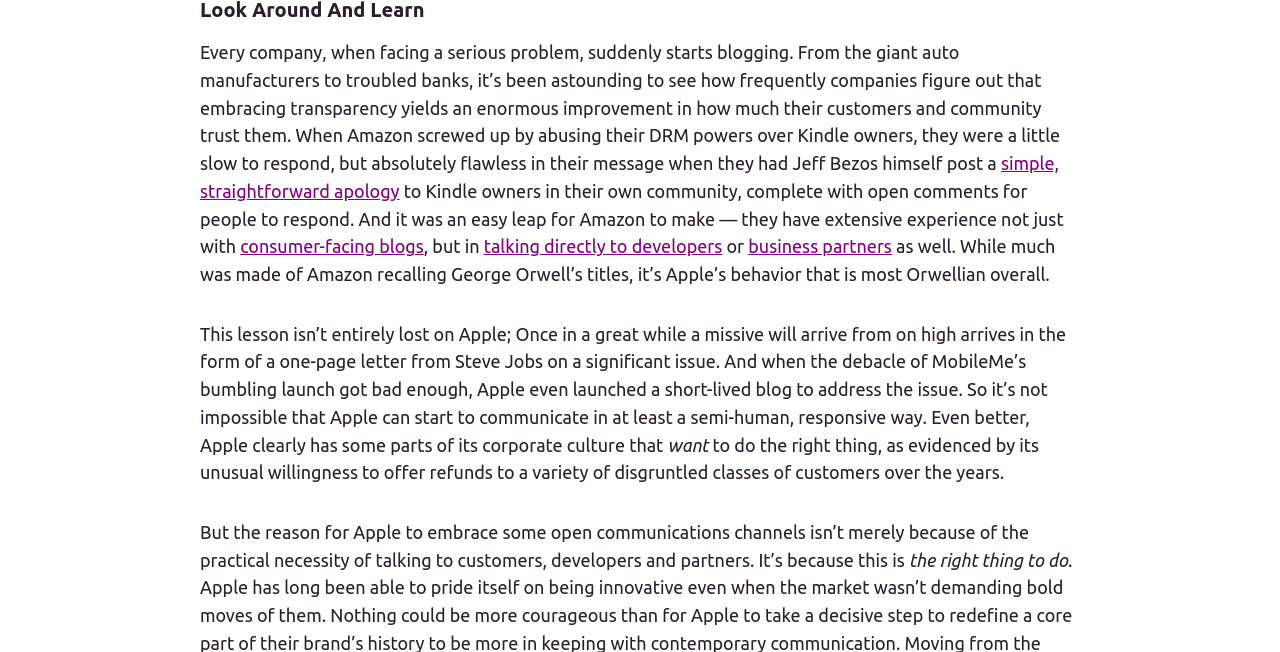Use a single word or phrase to answer the question: Who posted a simple apology to Kindle owners?

Jeff Bezos